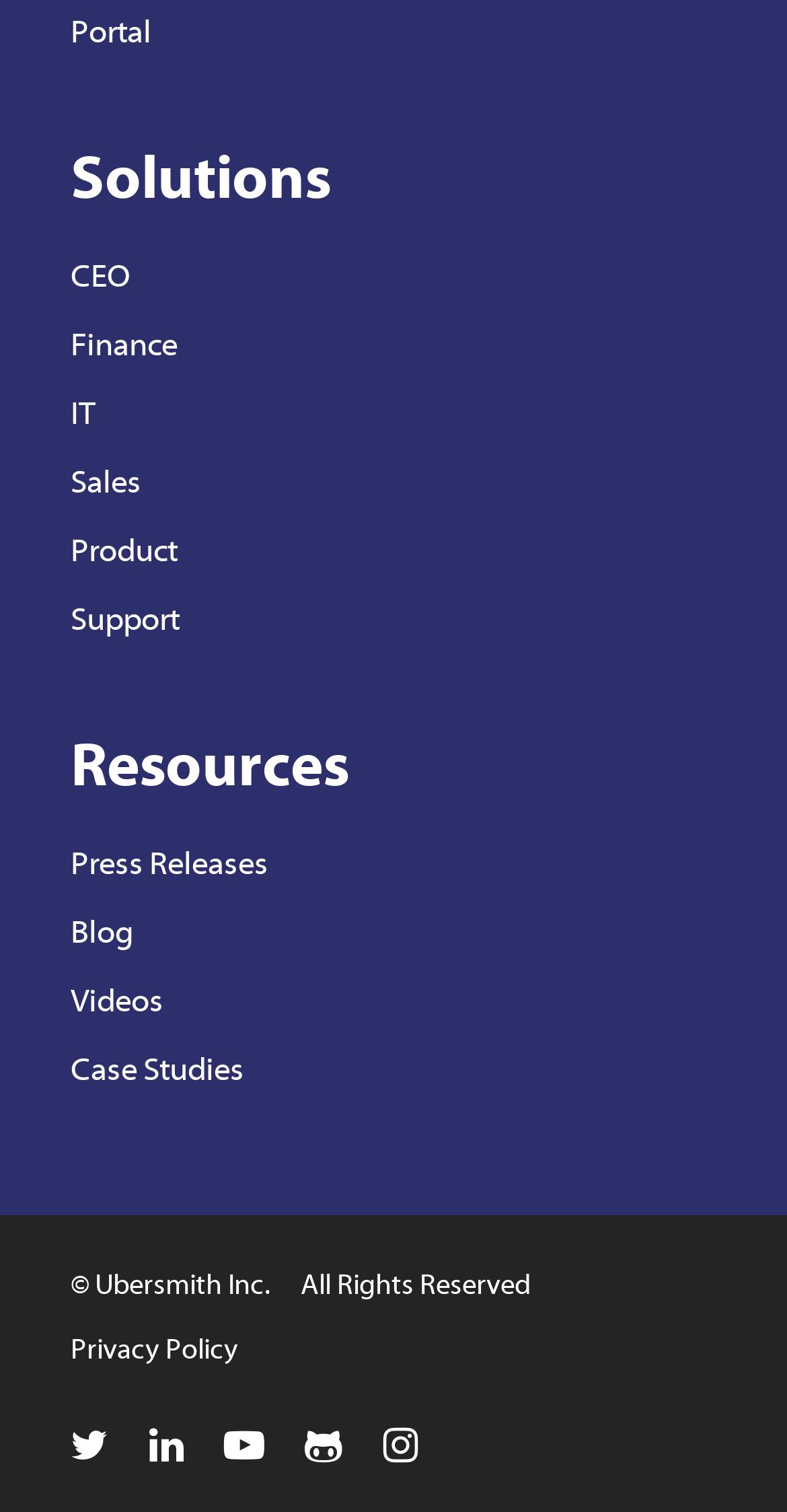Please determine the bounding box coordinates of the element's region to click in order to carry out the following instruction: "visit blog". The coordinates should be four float numbers between 0 and 1, i.e., [left, top, right, bottom].

[0.09, 0.605, 0.169, 0.629]